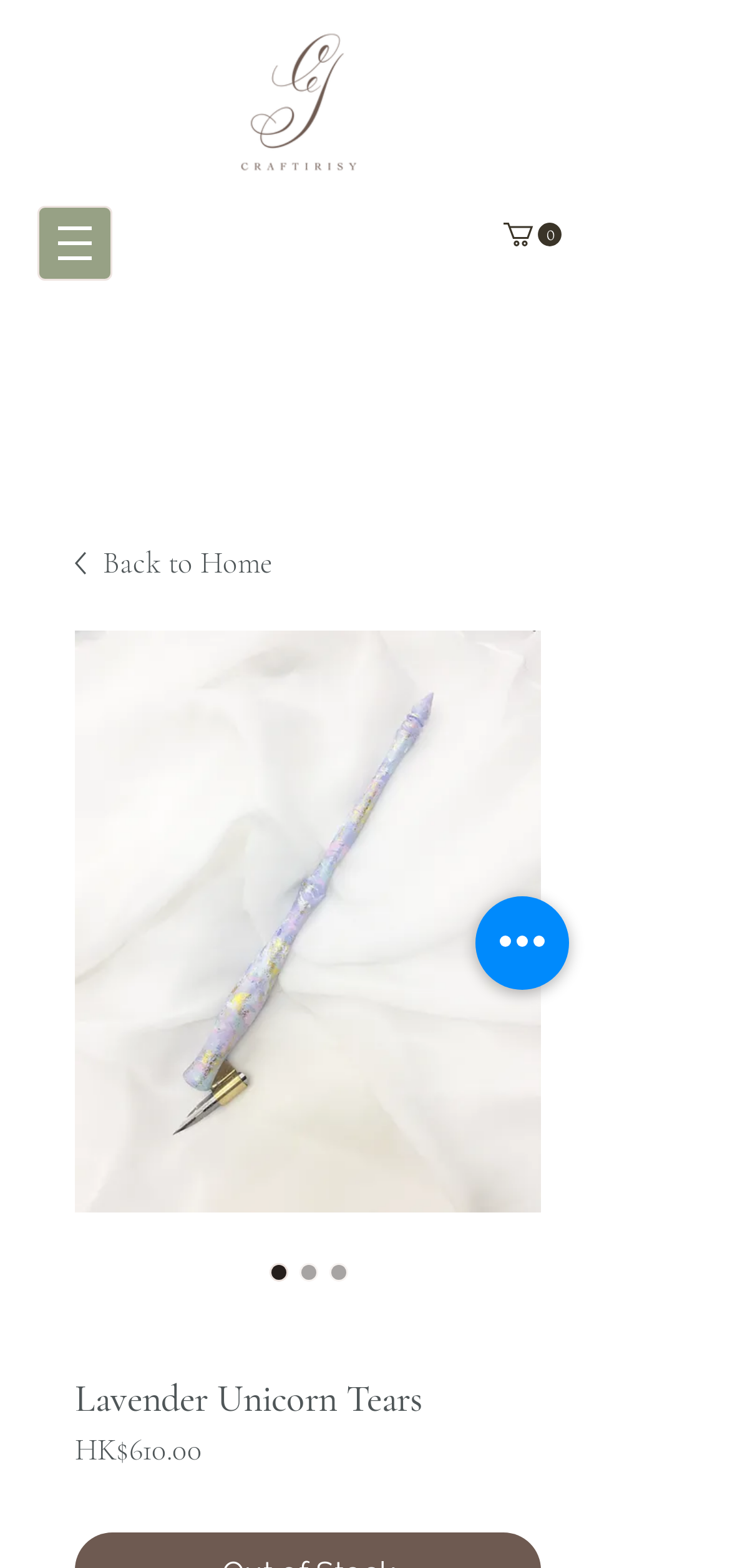Please predict the bounding box coordinates (top-left x, top-left y, bottom-right x, bottom-right y) for the UI element in the screenshot that fits the description: Led Sign Online

None